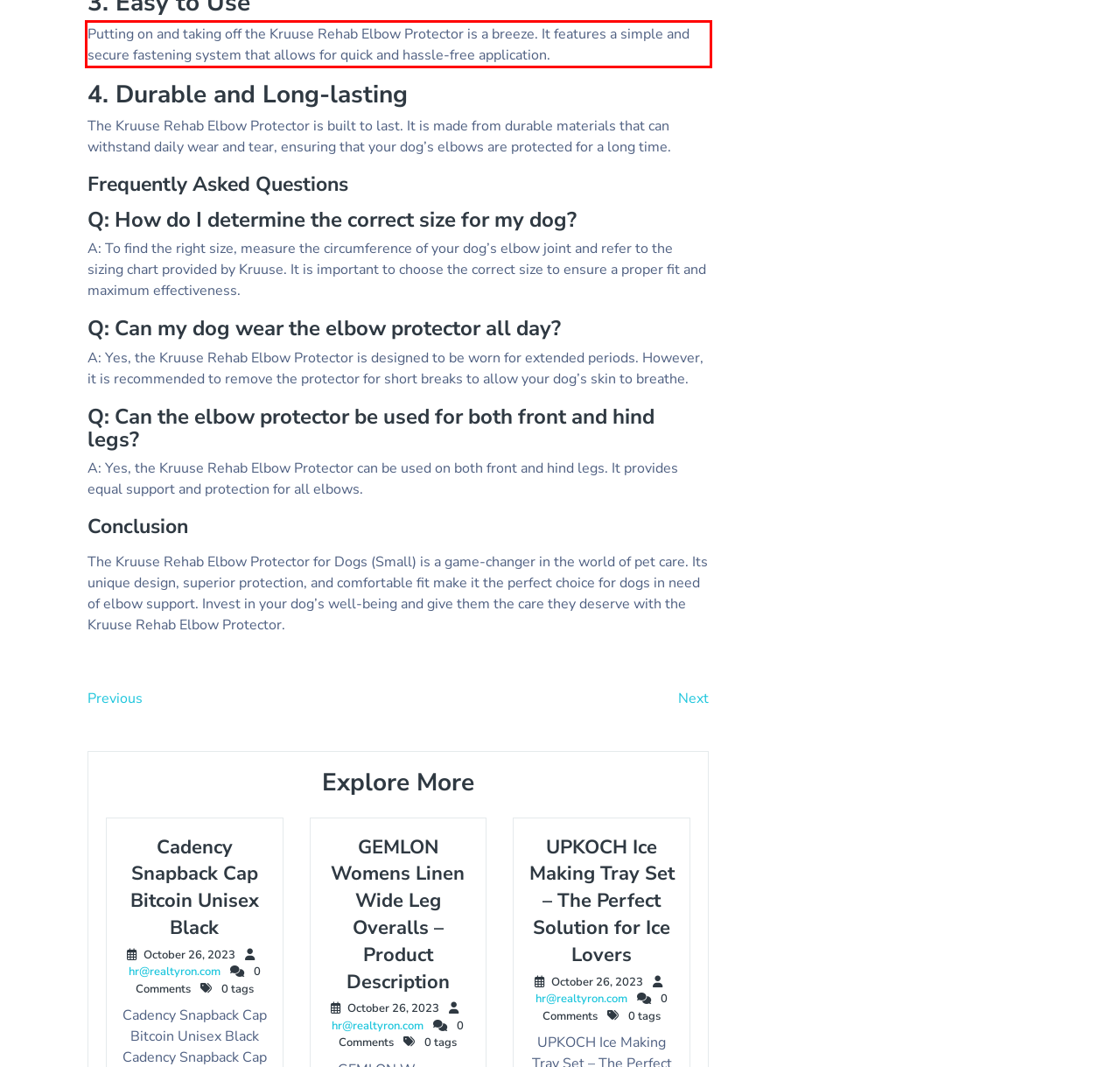Look at the screenshot of the webpage, locate the red rectangle bounding box, and generate the text content that it contains.

Putting on and taking off the Kruuse Rehab Elbow Protector is a breeze. It features a simple and secure fastening system that allows for quick and hassle-free application.